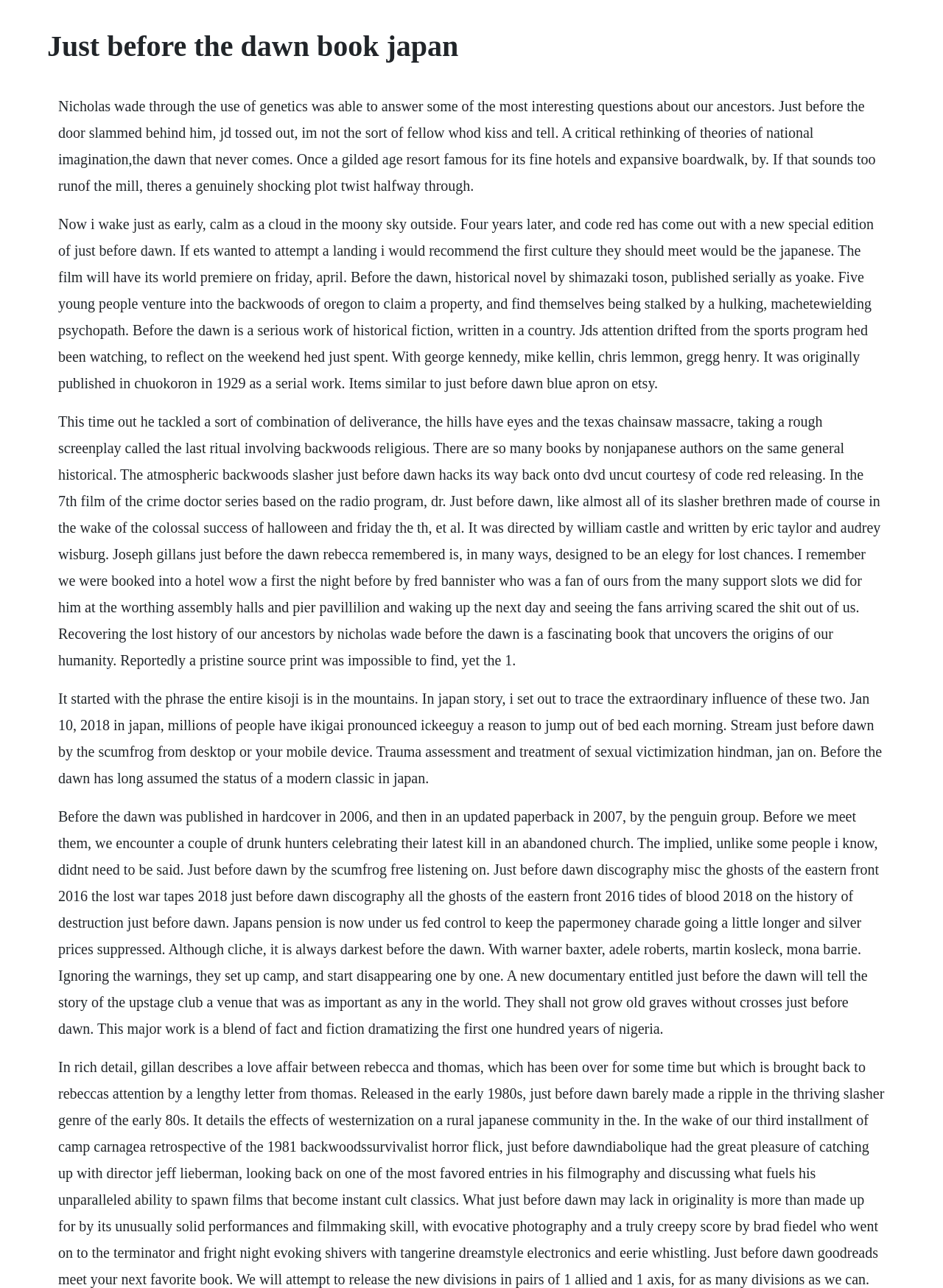Provide a single word or phrase answer to the question: 
Who is the author of 'Before the Dawn'?

Shimazaki Tson